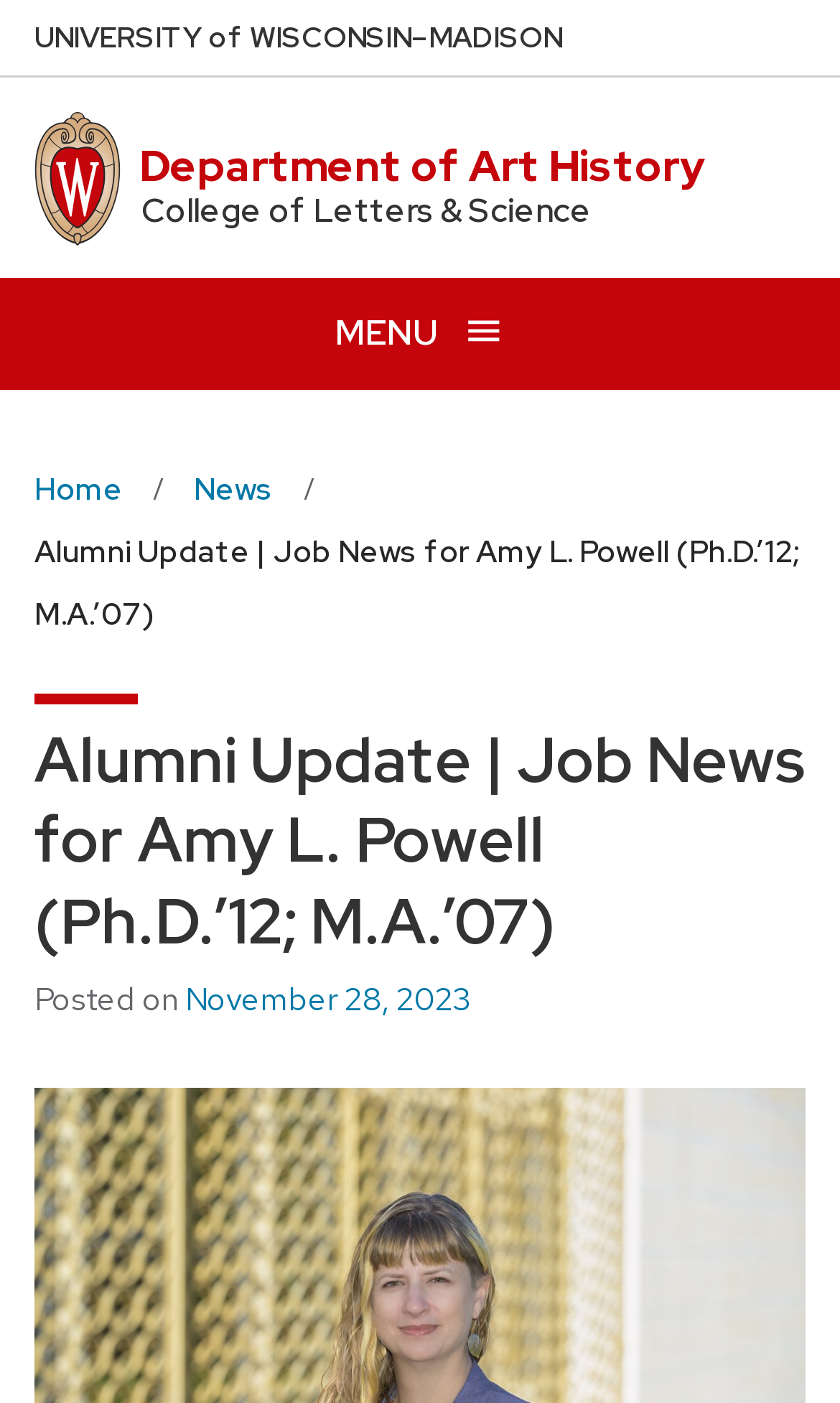What is the department mentioned on the webpage?
Give a one-word or short-phrase answer derived from the screenshot.

Department of Art History